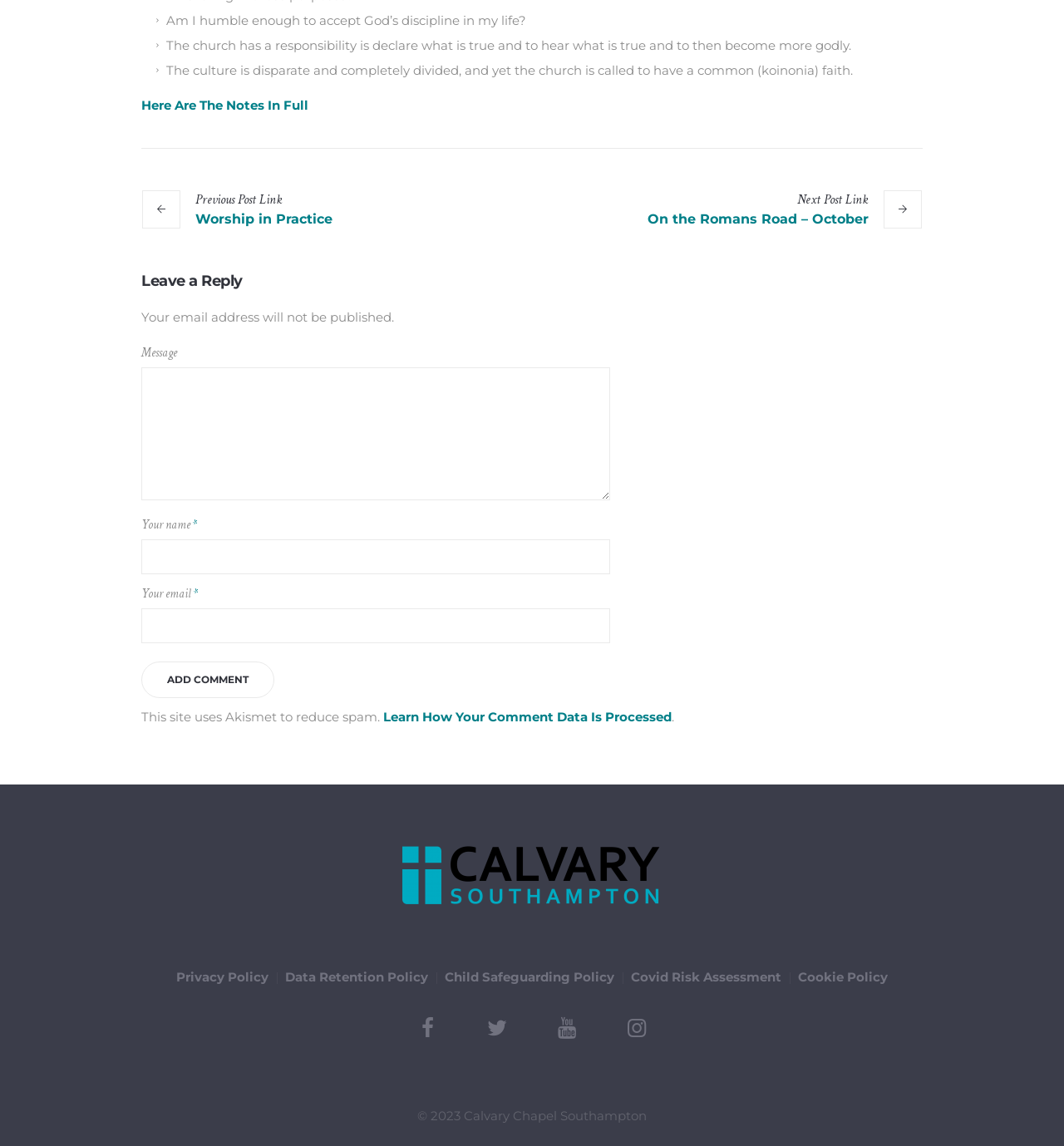Answer the question using only a single word or phrase: 
What is the purpose of the textbox labeled 'Message'?

To leave a comment